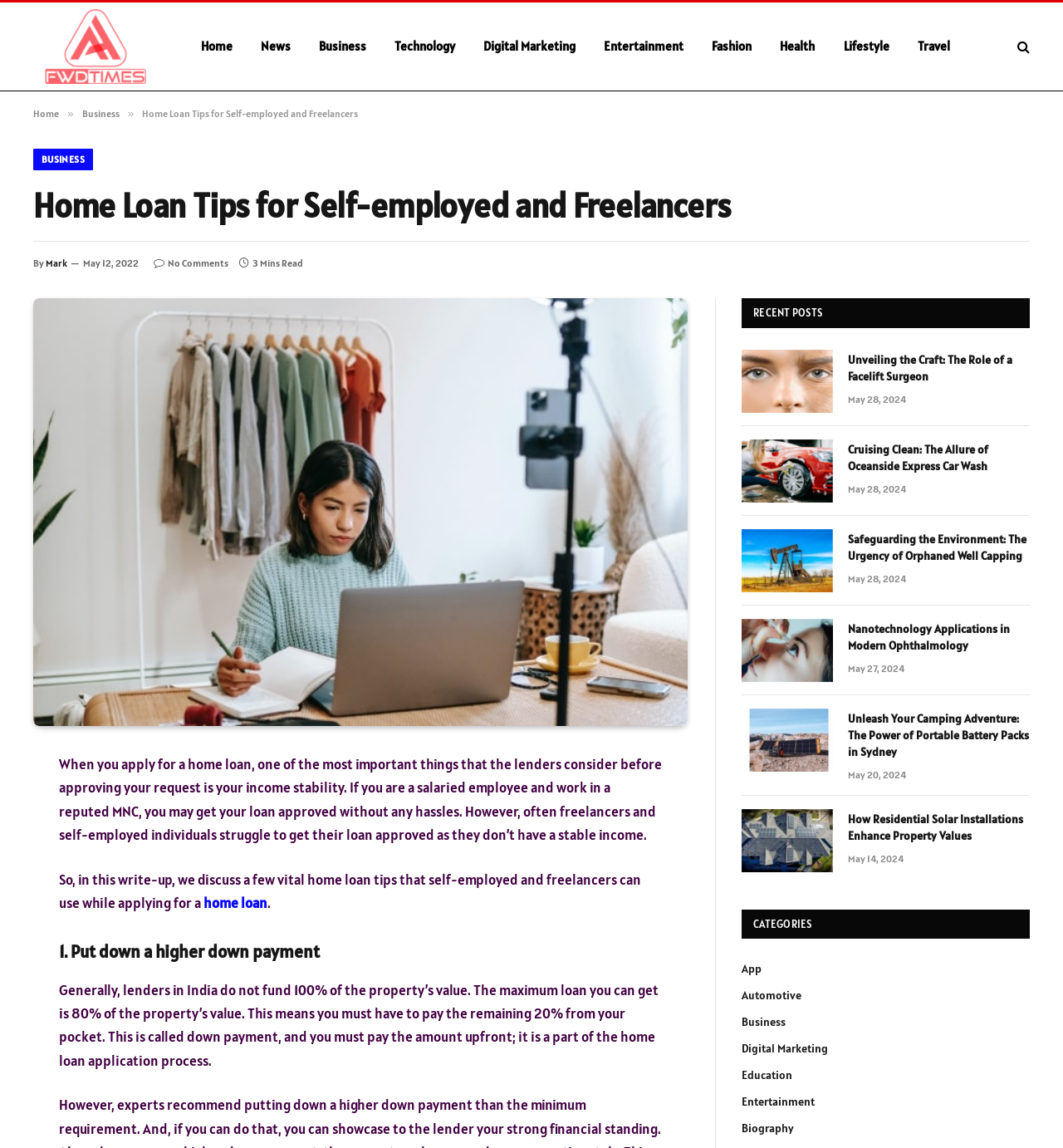Determine the bounding box coordinates for the HTML element described here: "title="Nanotechnology Applications in Modern Ophthalmology"".

[0.698, 0.539, 0.784, 0.594]